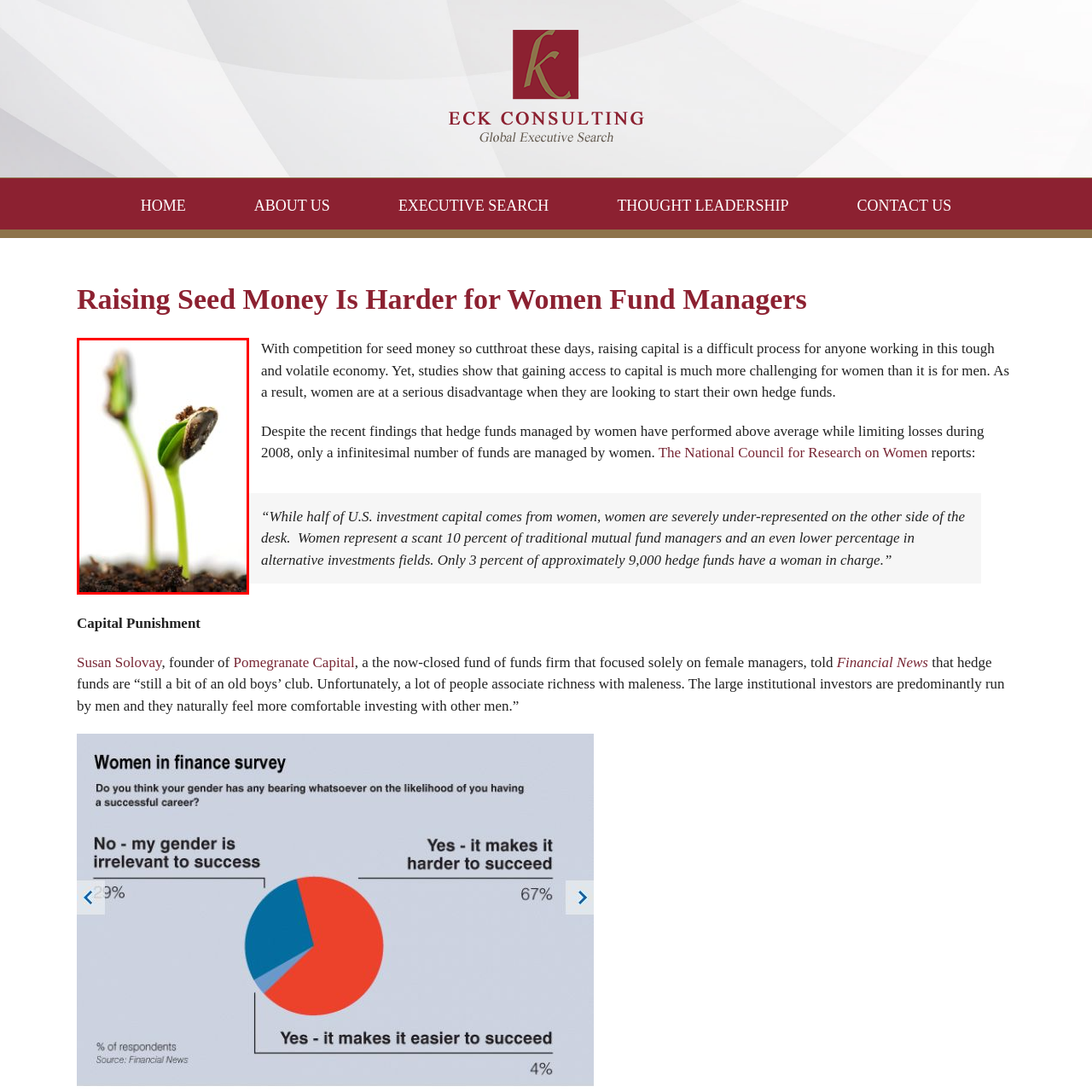What is the seed casing still attached to?
View the portion of the image encircled by the red bounding box and give a one-word or short phrase answer.

The sprout